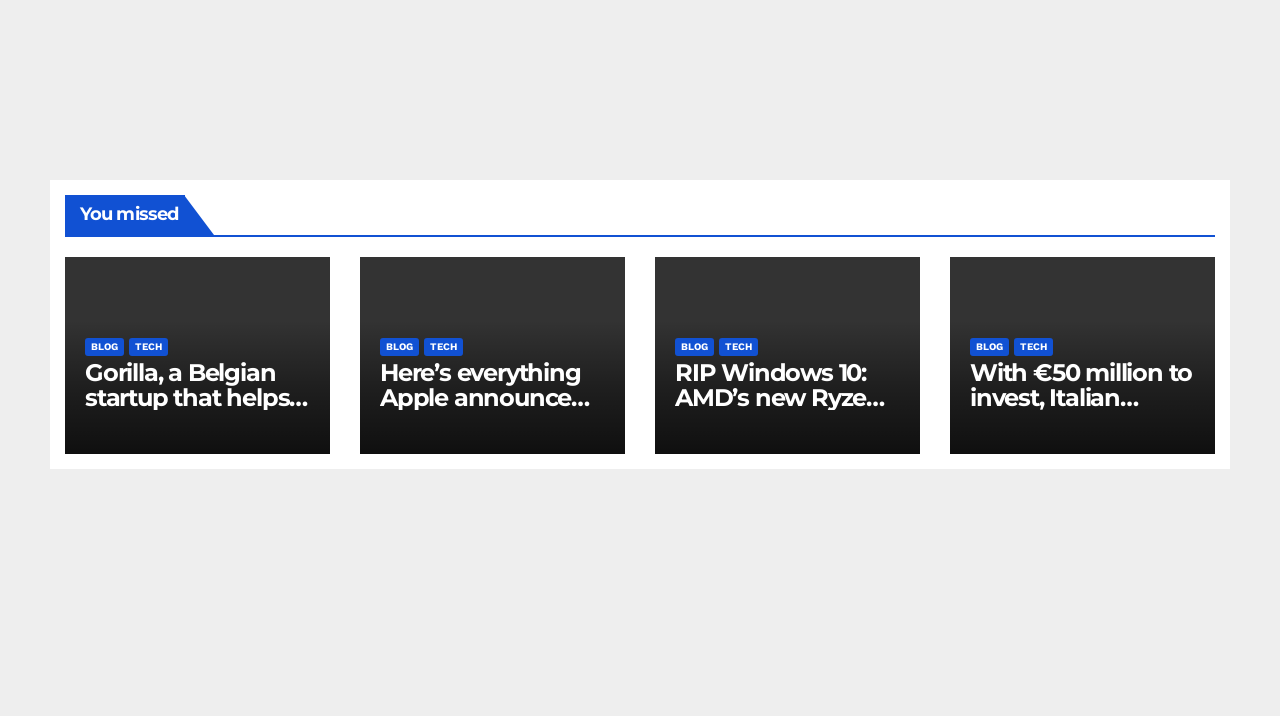What is the category of the first article?
Based on the image content, provide your answer in one word or a short phrase.

TECH